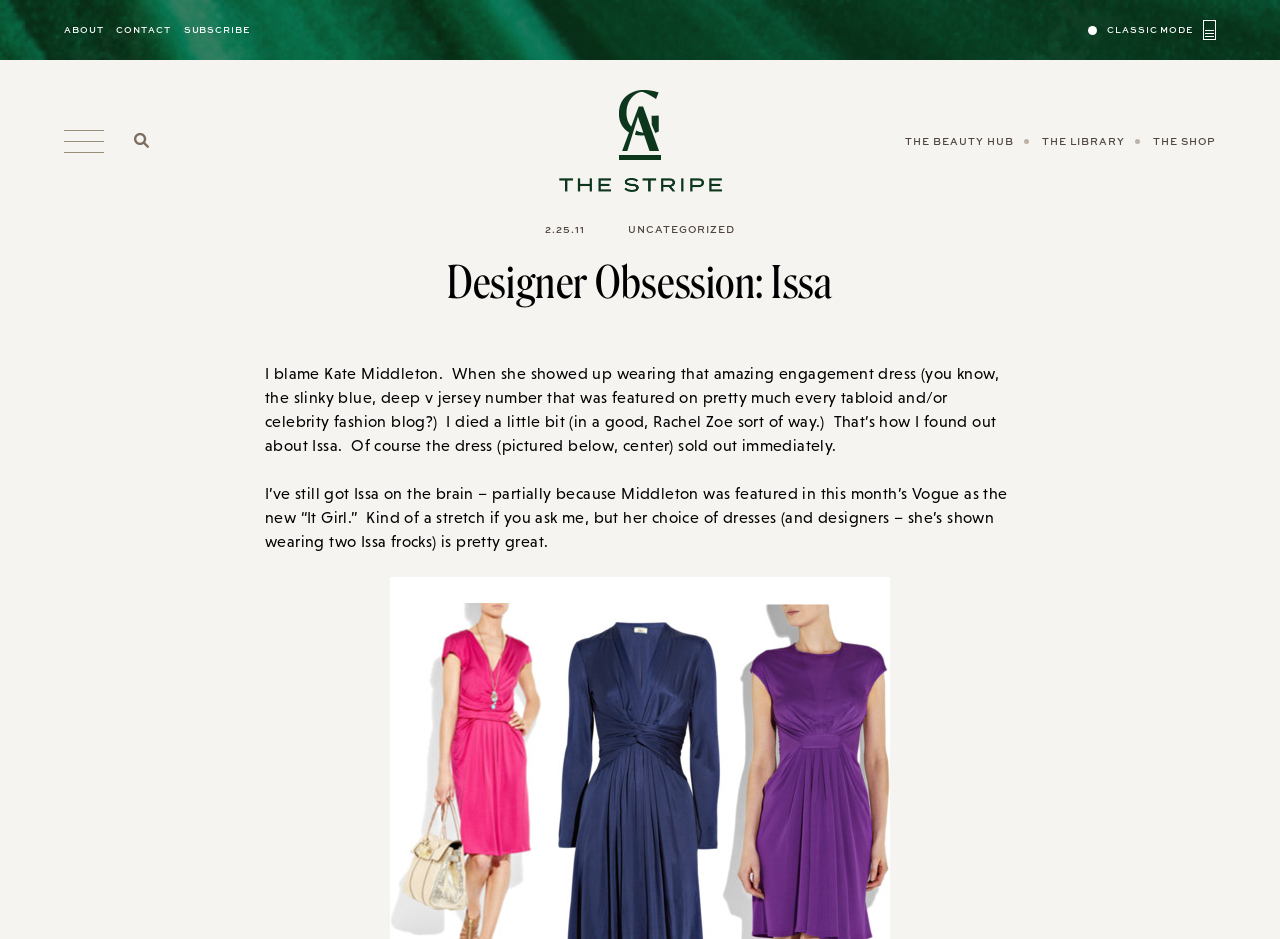Identify the bounding box coordinates of the element to click to follow this instruction: 'Go to THE BEAUTY HUB'. Ensure the coordinates are four float values between 0 and 1, provided as [left, top, right, bottom].

[0.707, 0.132, 0.812, 0.168]